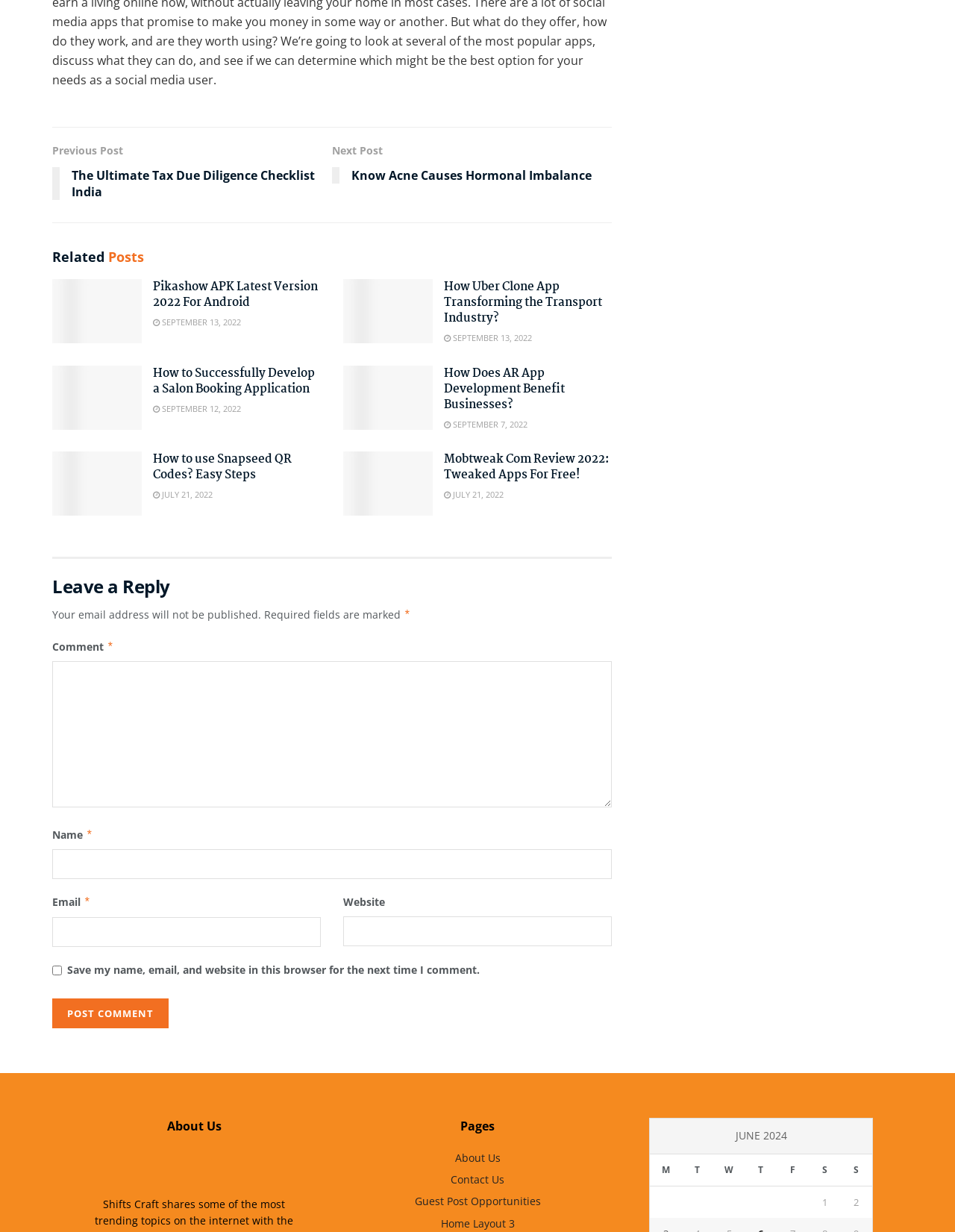Locate the bounding box coordinates of the clickable region to complete the following instruction: "Read the article 'Pikashow APK Latest Version 2022 For Android'."

[0.16, 0.227, 0.336, 0.252]